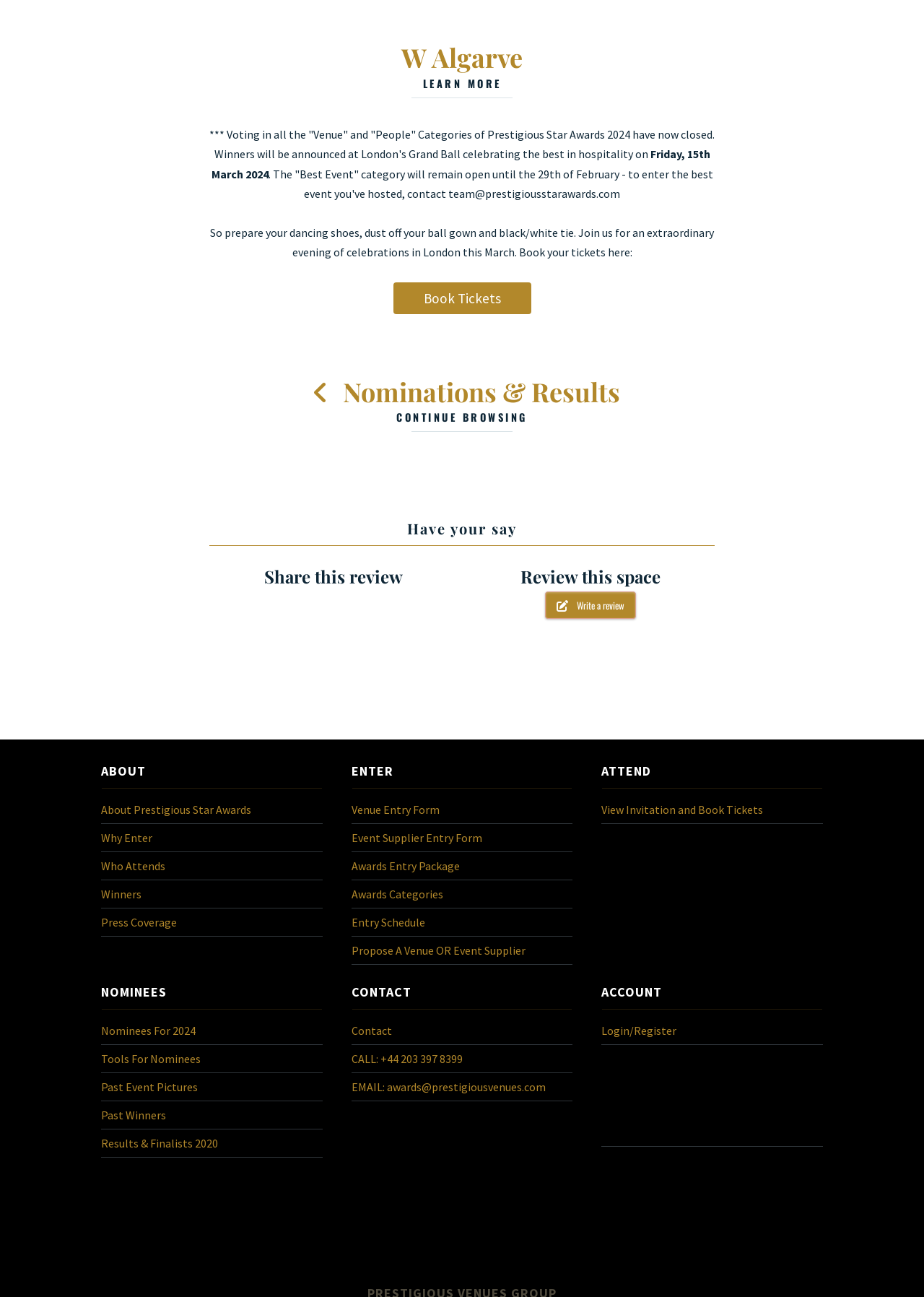Based on the element description Caribbean, identify the bounding box coordinates for the UI element. The coordinates should be in the format (top-left x, top-left y, bottom-right x, bottom-right y) and within the 0 to 1 range.

None